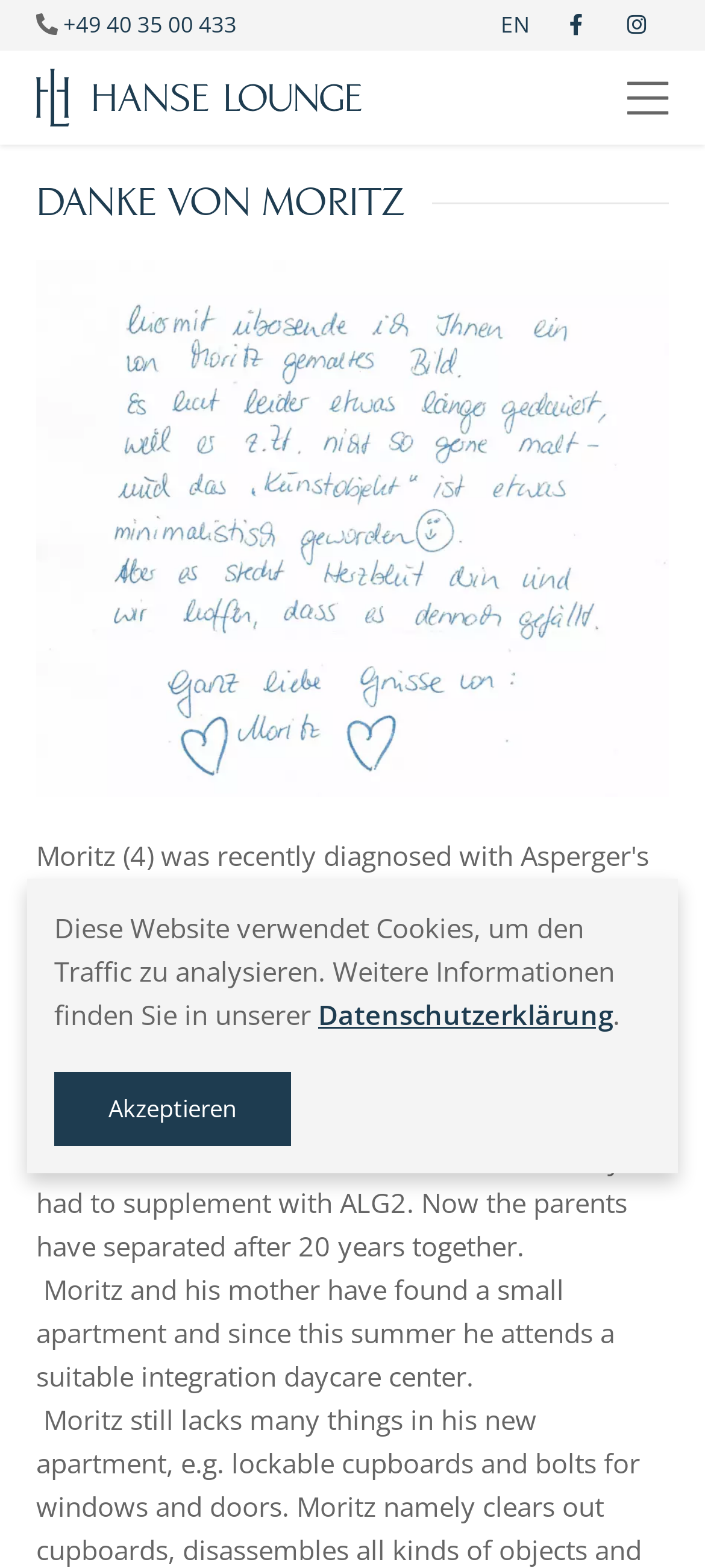Provide an in-depth caption for the webpage.

The webpage appears to be a private business club's website, specifically the Hanse Lounge in Hamburg, as indicated by the meta description. 

At the top left of the page, there is a phone number link "+49 40 35 00 433". To the right of this, there are three more links: "EN", a flag icon, and a person icon. 

Below these links, there is a prominent heading "DANKE VON MORITZ" and an image with the same name. The image takes up most of the width of the page. 

Underneath the image, there is a paragraph of text describing how Moritz and his mother have found a small apartment and he now attends an integration daycare center. 

Further down the page, there is a notice about the website using cookies to analyze traffic, with a link to the "Datenschutzerklärung" (privacy policy) on the right side. Below this notice, there is a button labeled "Akzeptieren" (accept). 

On the right side of the page, there are three images, all with the same name "Danke von Moritz", stacked on top of each other. Above these images, there is a text "1 / 1", possibly indicating a pagination or a slider.